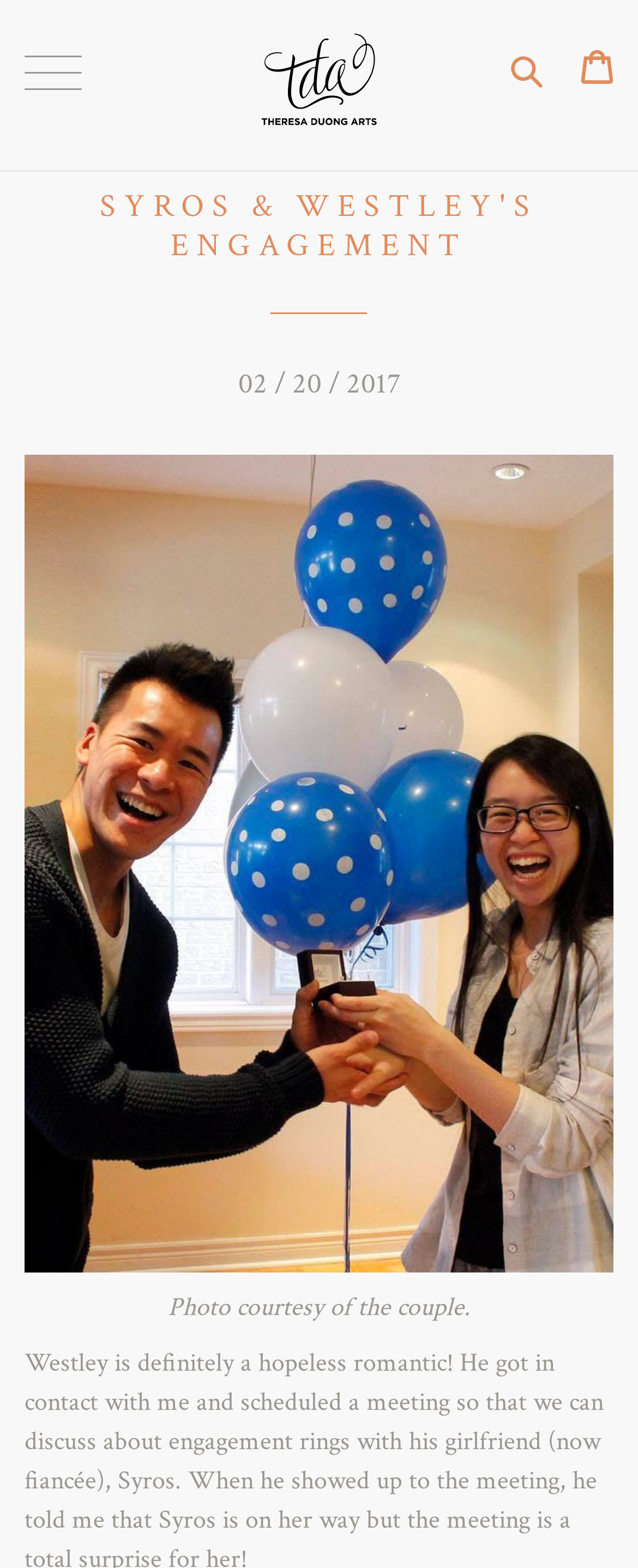Please answer the following question using a single word or phrase: 
What is the date of Syros and Westley's engagement?

02/20/2017